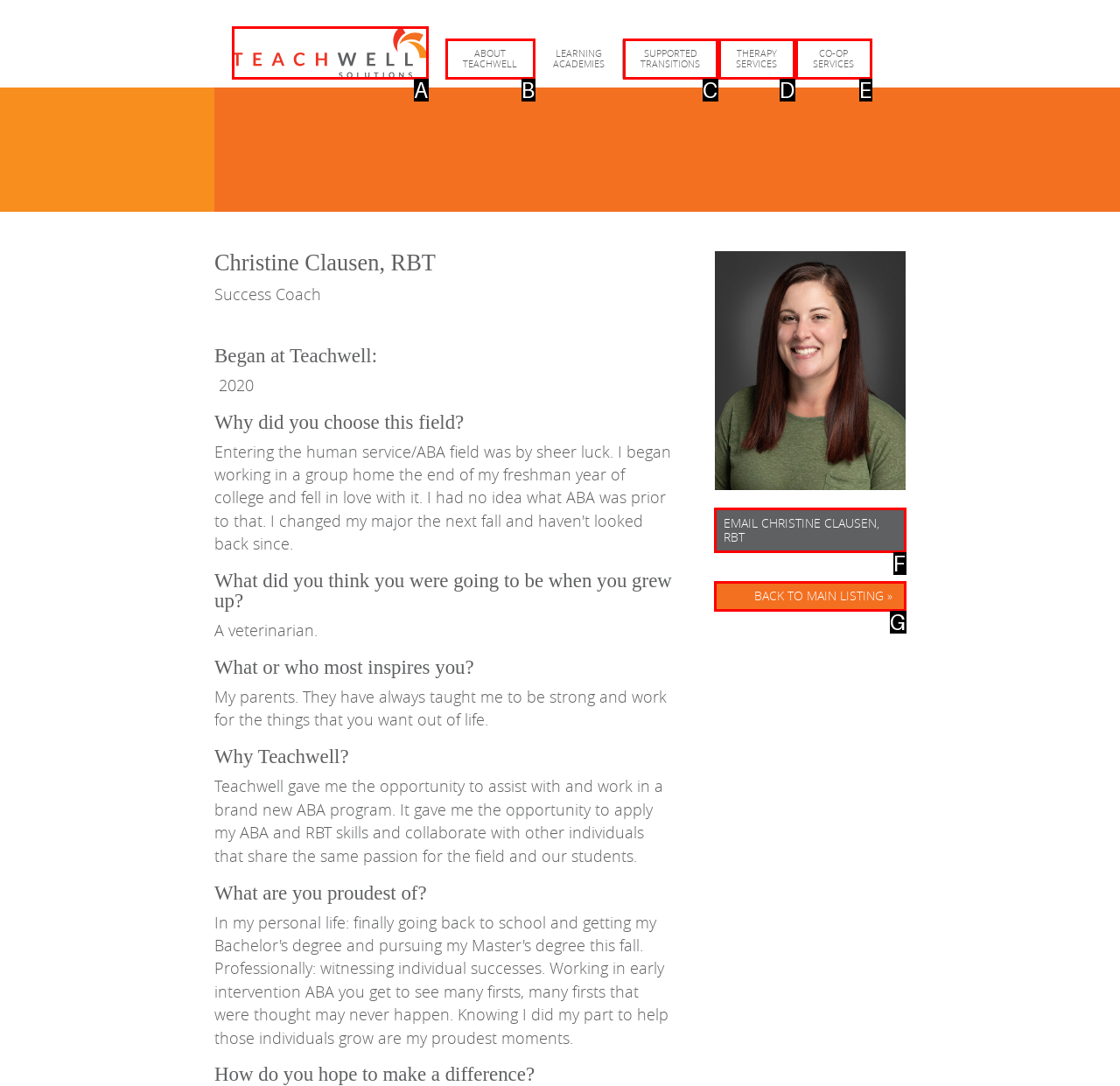From the options provided, determine which HTML element best fits the description: Teachwell. Answer with the correct letter.

A